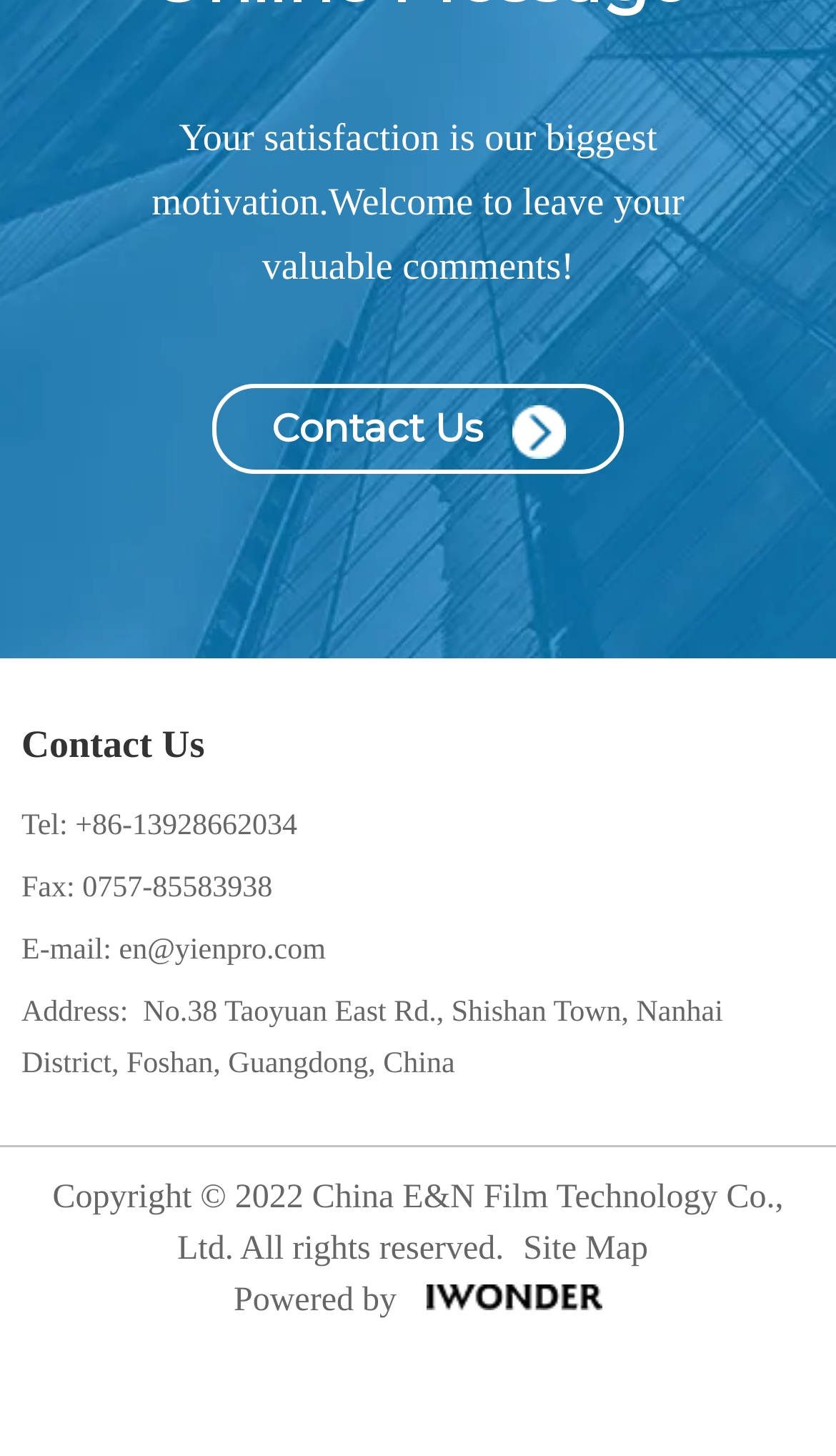Identify the bounding box of the HTML element described as: "February 2022".

None